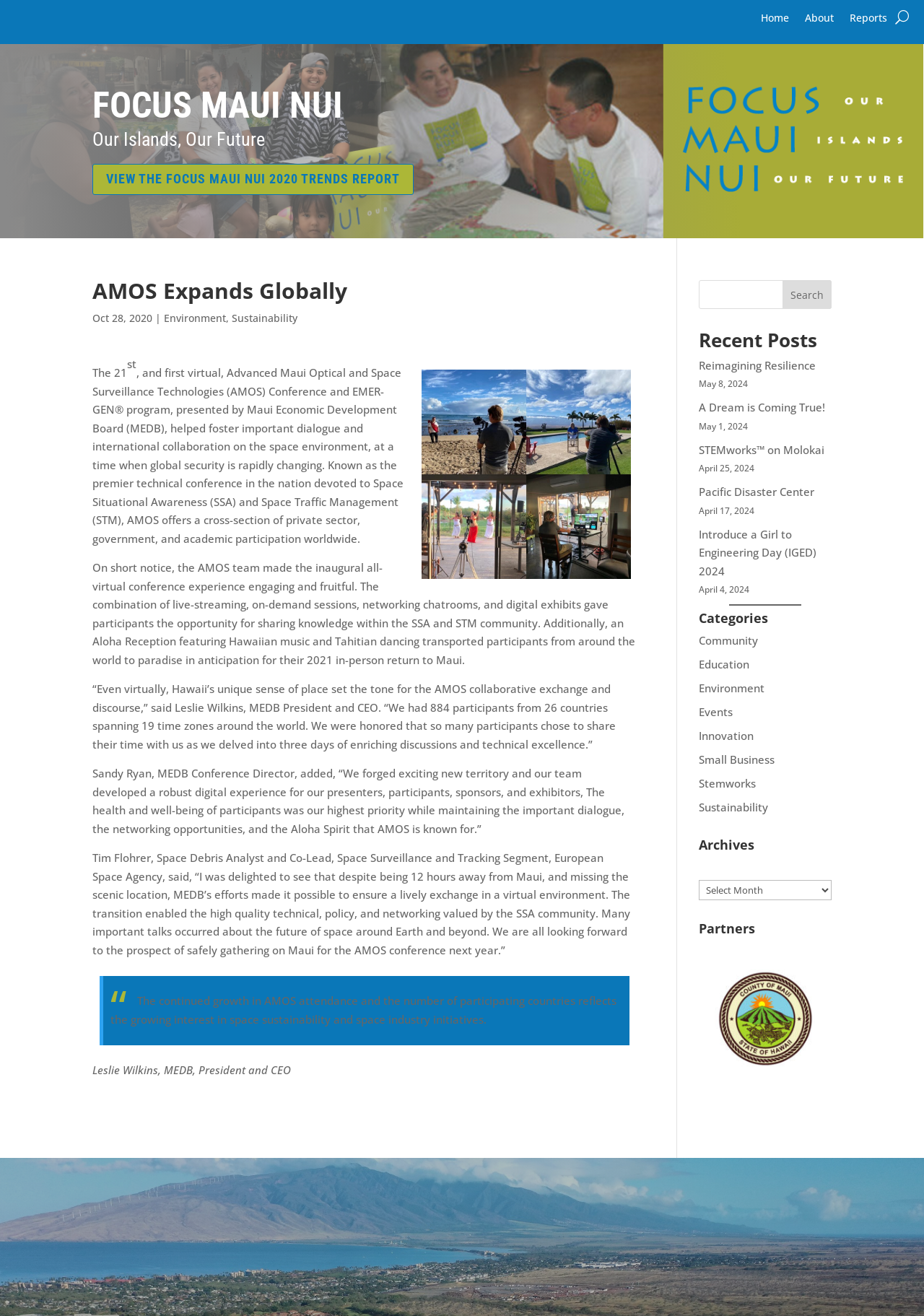Show the bounding box coordinates of the region that should be clicked to follow the instruction: "Learn about Marvel Spills Details About The Relaunch of X-Men For 2024."

None